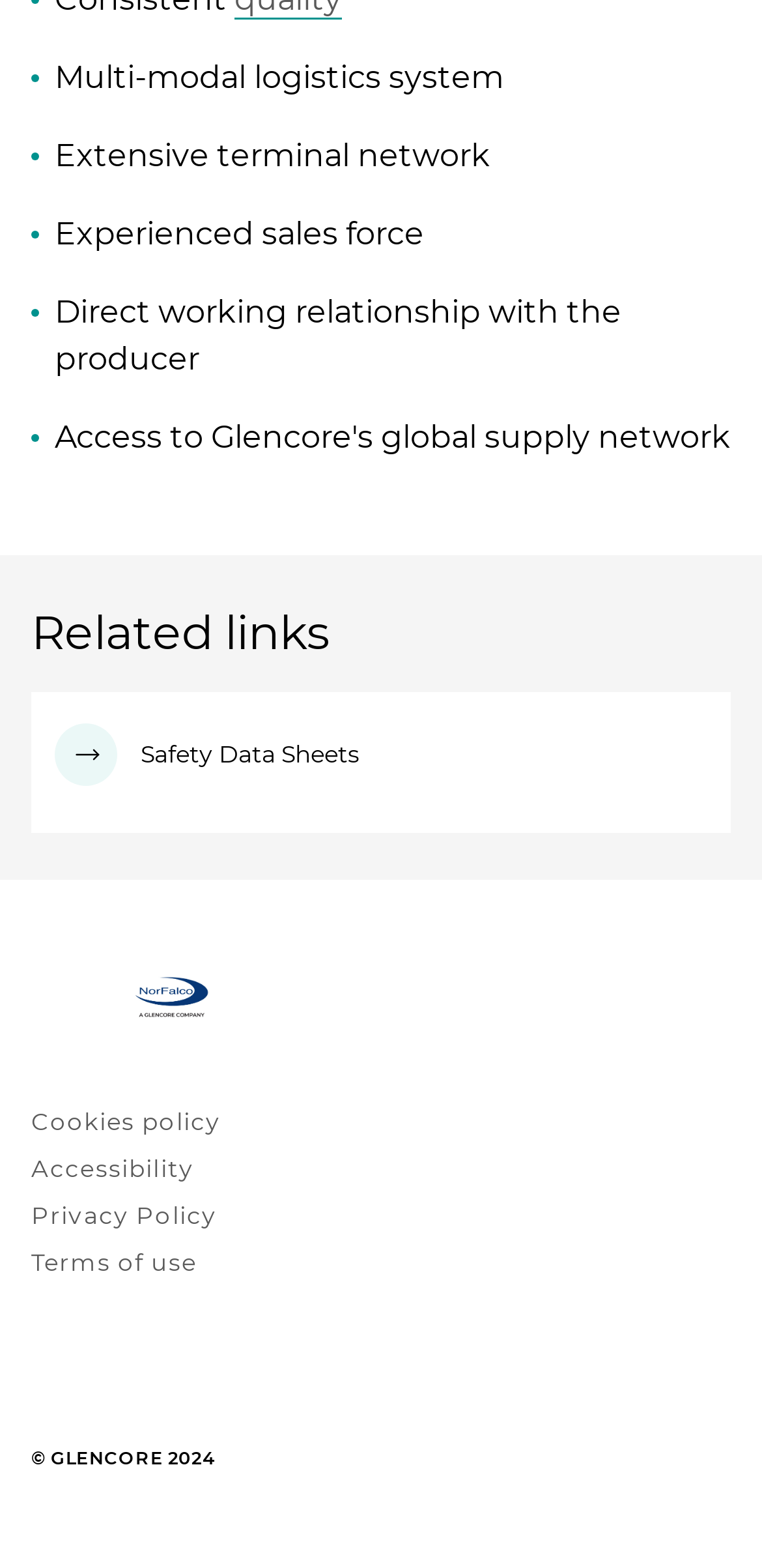Give a one-word or one-phrase response to the question:
How many links are there in the footer section?

5